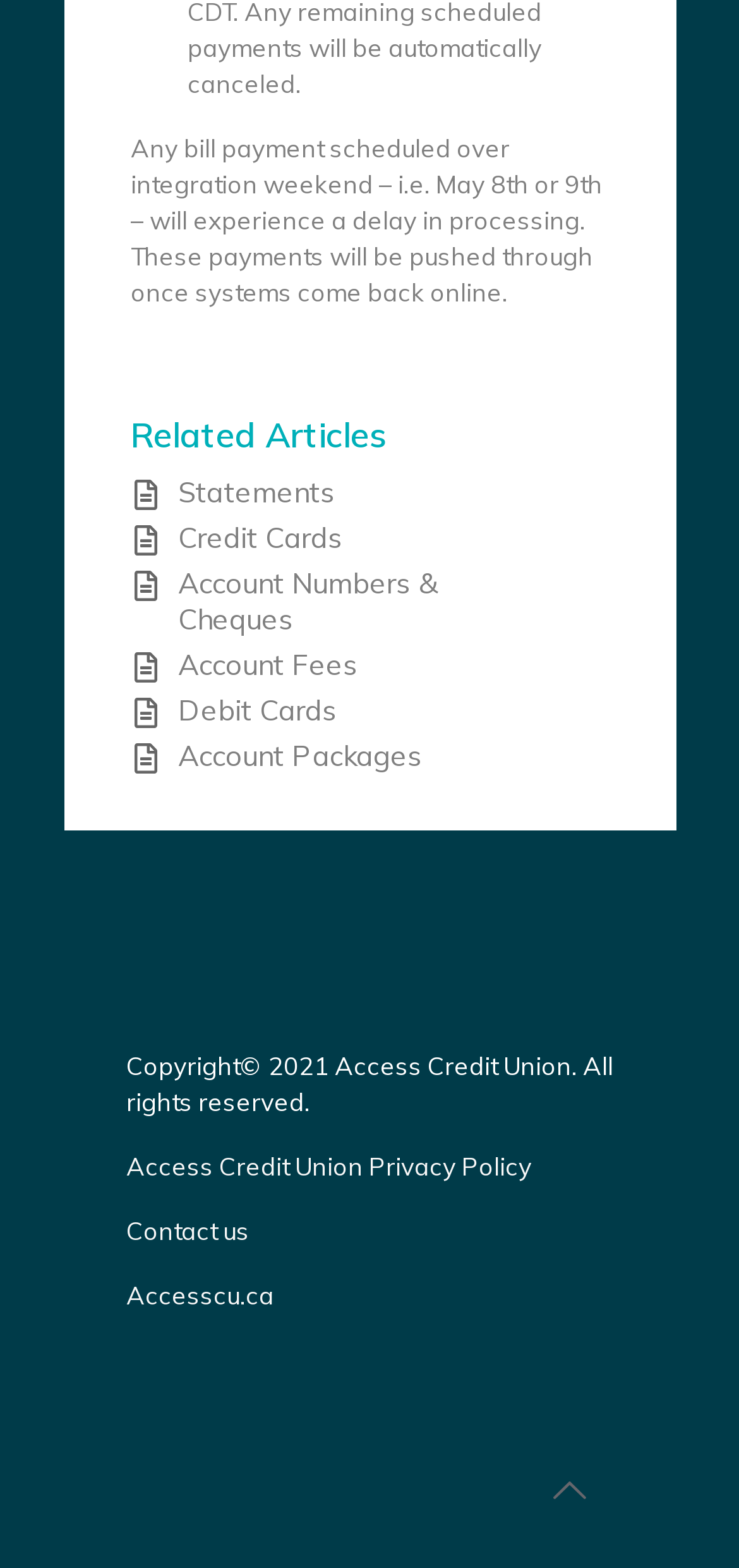Using the information shown in the image, answer the question with as much detail as possible: What is the copyright year?

The webpage has a copyright notice at the bottom, which states 'Copyright 2021 Access Credit Union. All rights reserved'.